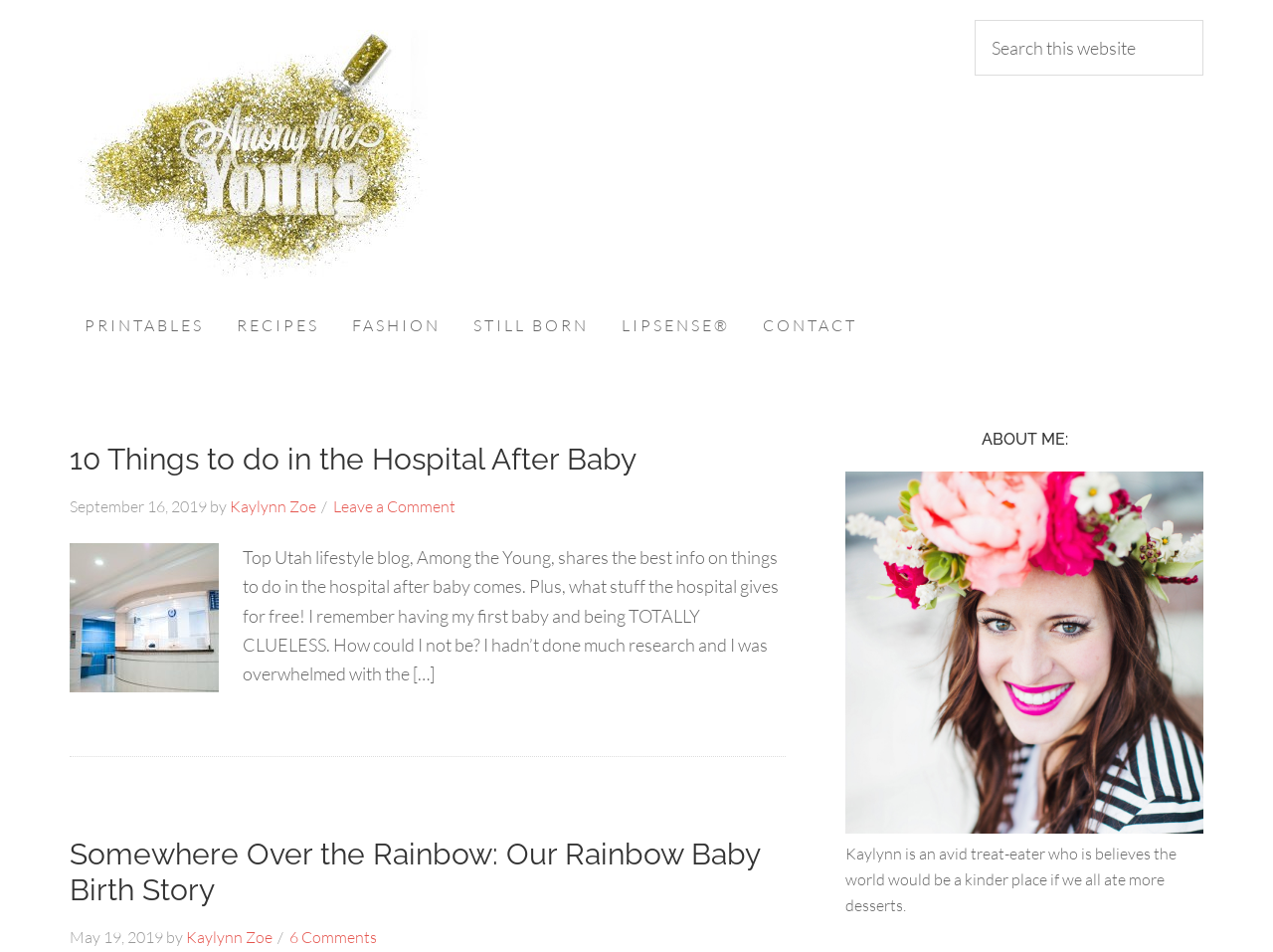Using the provided description Among the Young, find the bounding box coordinates for the UI element. Provide the coordinates in (top-left x, top-left y, bottom-right x, bottom-right y) format, ensuring all values are between 0 and 1.

[0.055, 0.031, 0.352, 0.293]